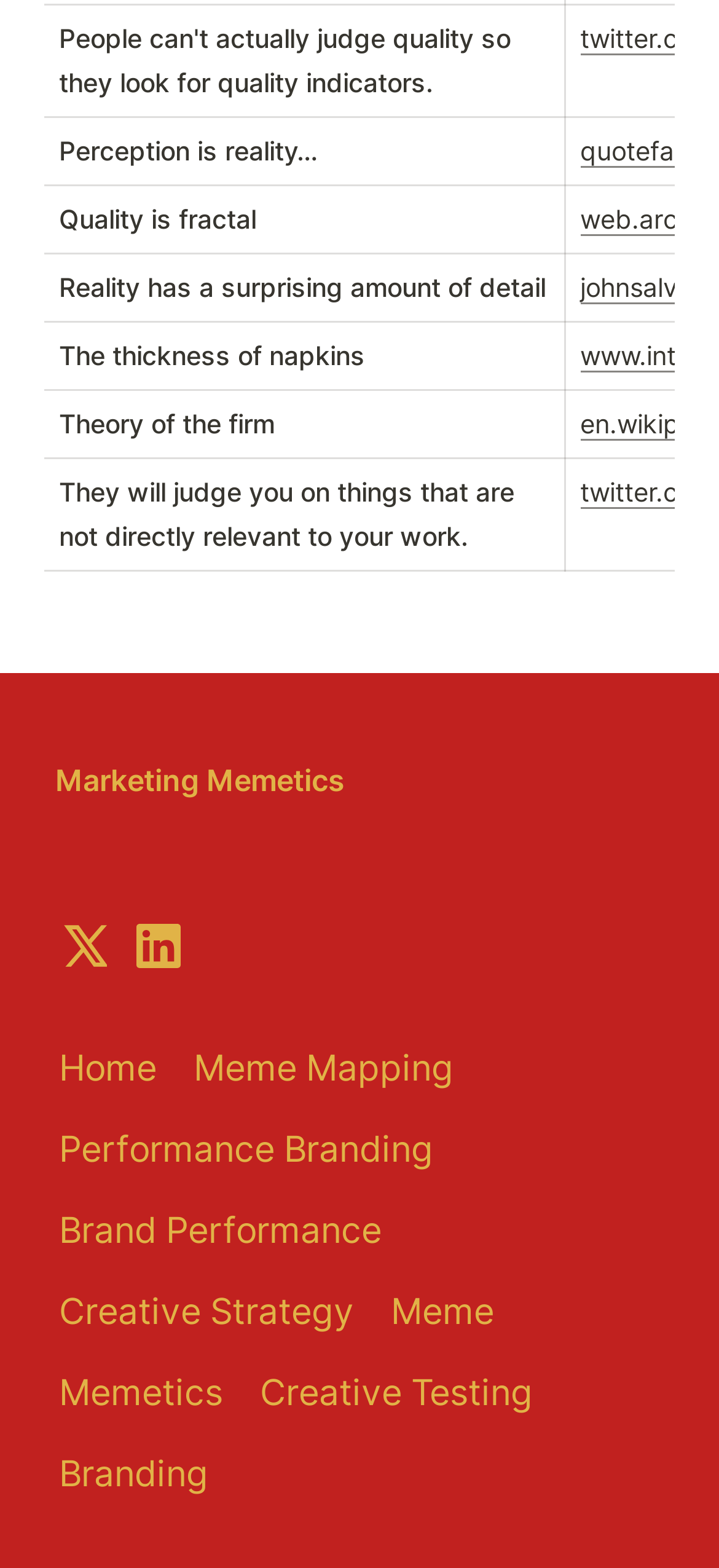Extract the bounding box coordinates for the described element: "Home". The coordinates should be represented as four float numbers between 0 and 1: [left, top, right, bottom].

[0.077, 0.664, 0.223, 0.697]